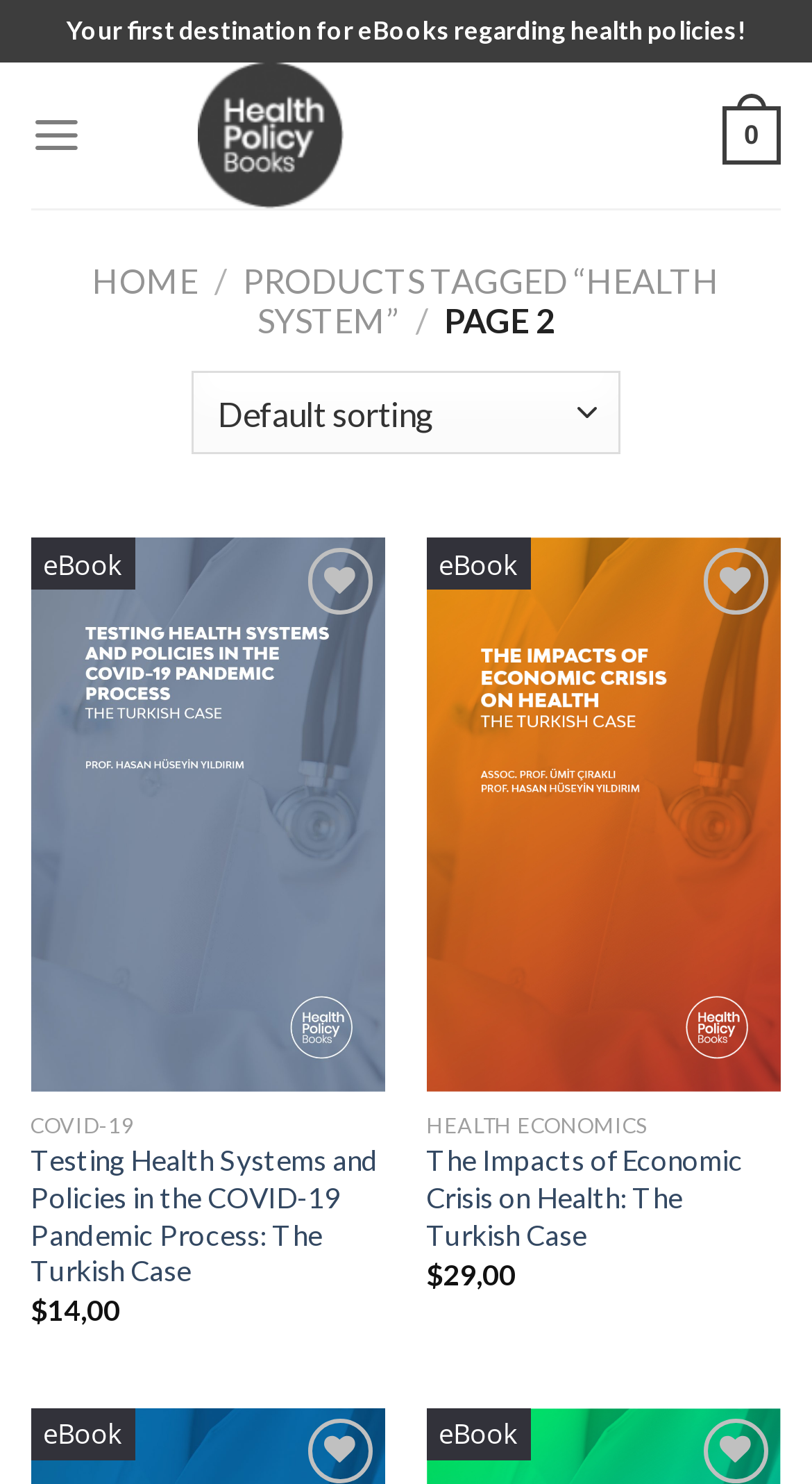Please mark the bounding box coordinates of the area that should be clicked to carry out the instruction: "Select 'Shop order' from the combobox".

[0.235, 0.25, 0.765, 0.307]